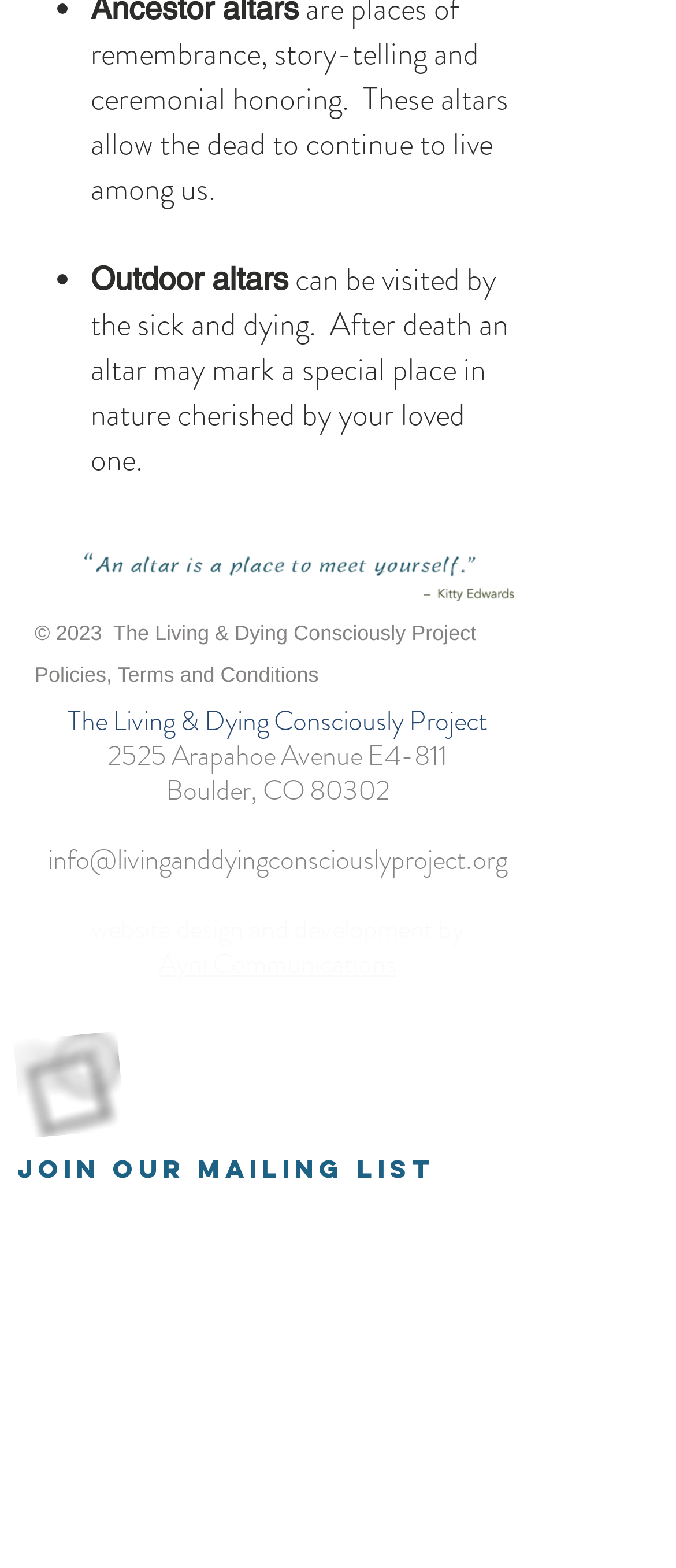Determine the bounding box for the described HTML element: "Policies, Terms and Conditions". Ensure the coordinates are four float numbers between 0 and 1 in the format [left, top, right, bottom].

[0.051, 0.423, 0.471, 0.438]